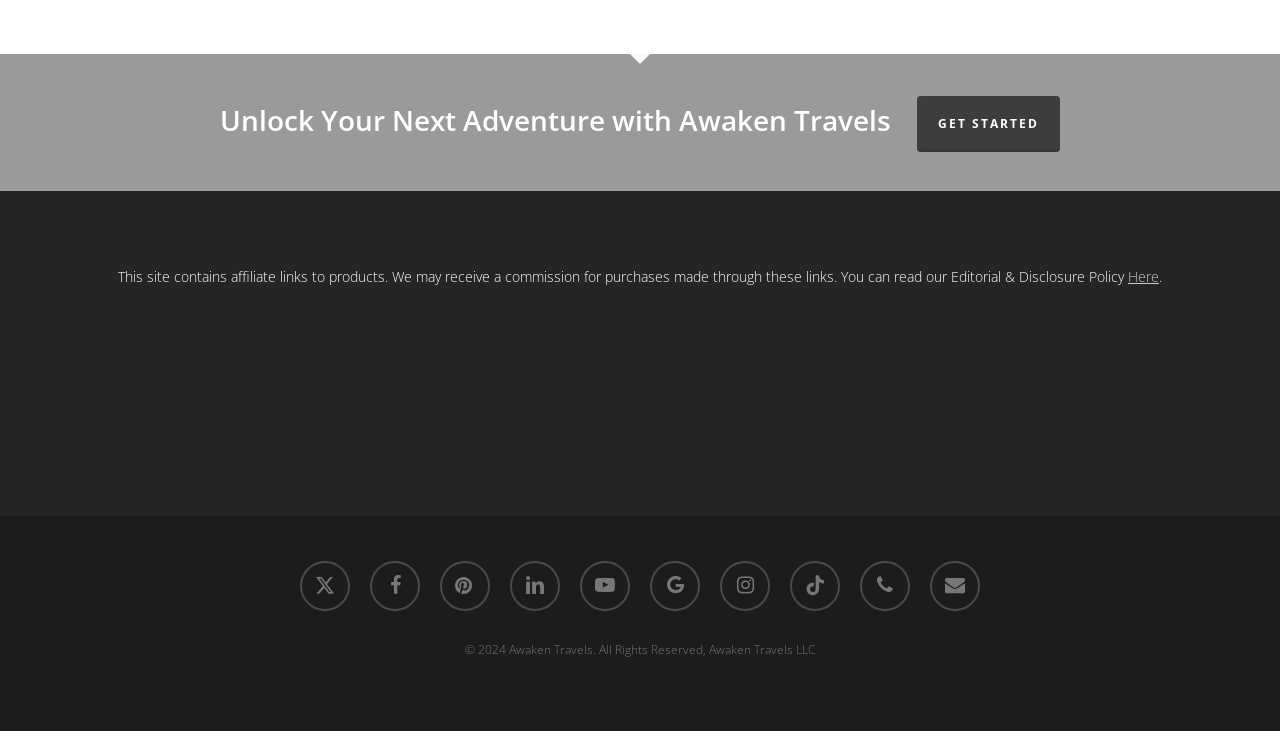Please specify the coordinates of the bounding box for the element that should be clicked to carry out this instruction: "Read the Editorial & Disclosure Policy". The coordinates must be four float numbers between 0 and 1, formatted as [left, top, right, bottom].

[0.881, 0.365, 0.905, 0.391]